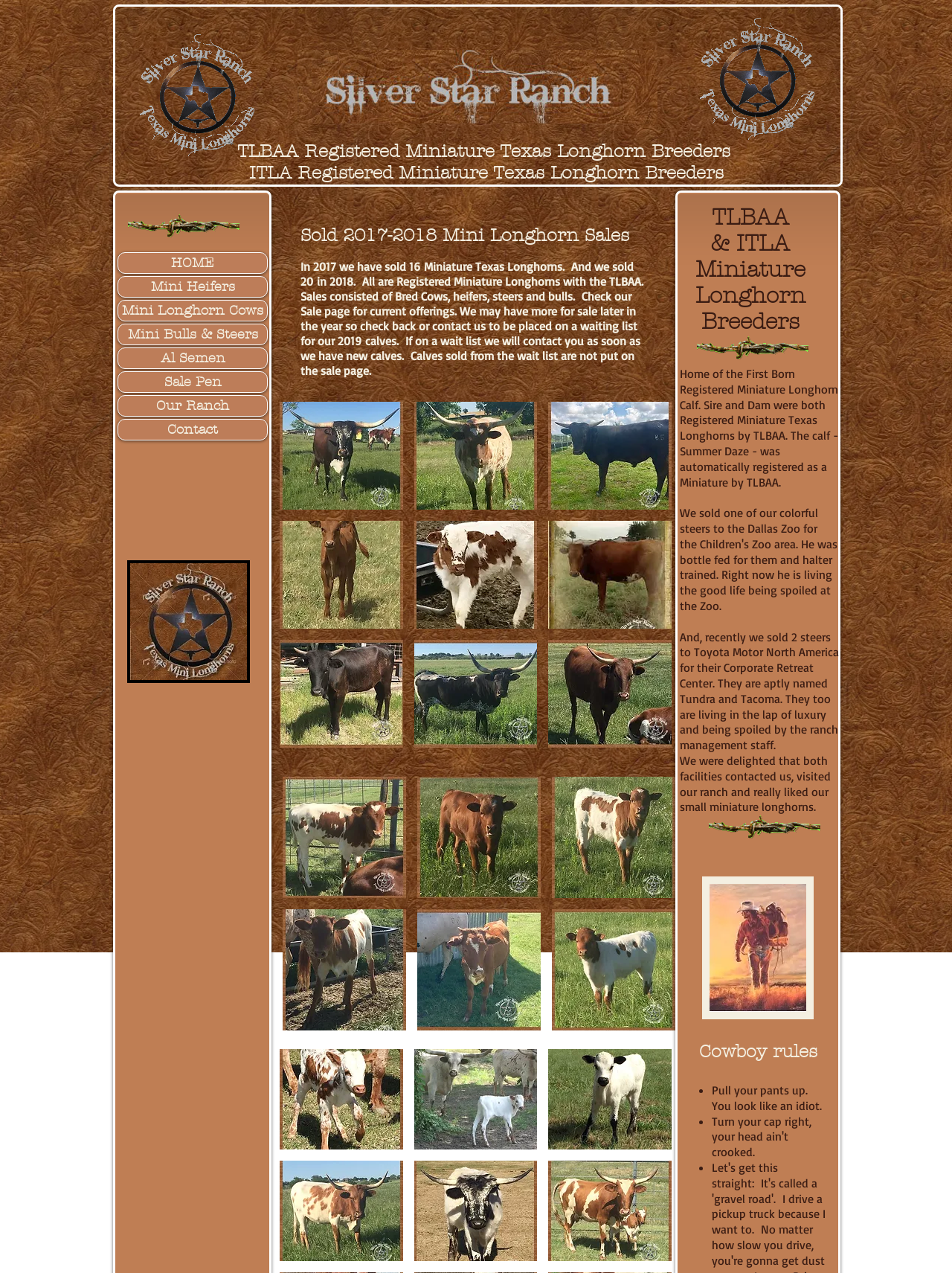Can you look at the image and give a comprehensive answer to the question:
What type of longhorns are registered with TLBAA?

Based on the webpage, TLBAA stands for Texas Longhorn Breeders Association of America, and it is mentioned that the calf, Summer Daze, was automatically registered as a Miniature by TLBAA, indicating that TLBAA registers Miniature Texas Longhorns.